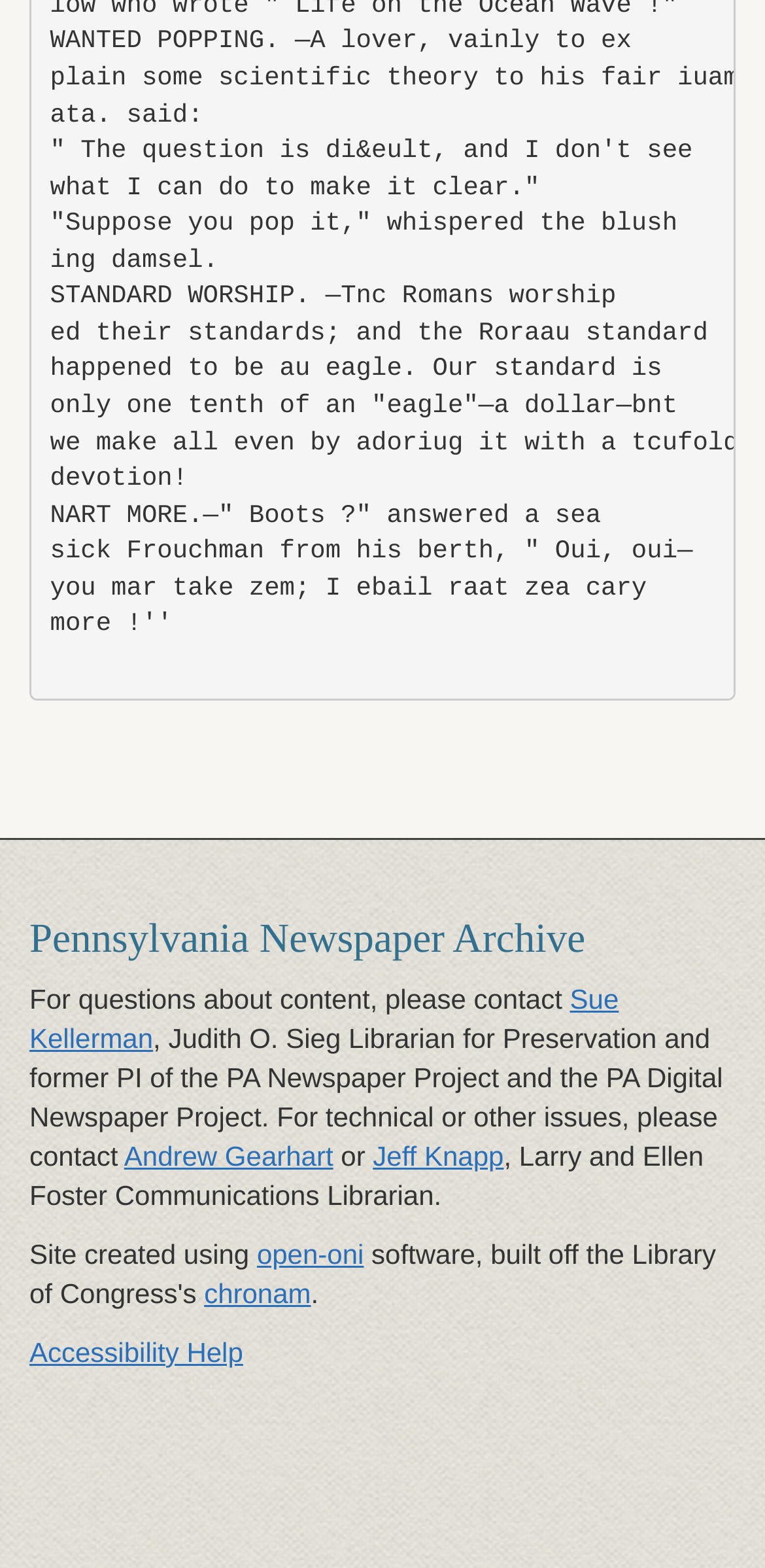What is the purpose of the 'Accessibility Help' link?
Based on the visual details in the image, please answer the question thoroughly.

The presence of a link element 'Accessibility Help' suggests that it provides help or resources for users with accessibility needs.